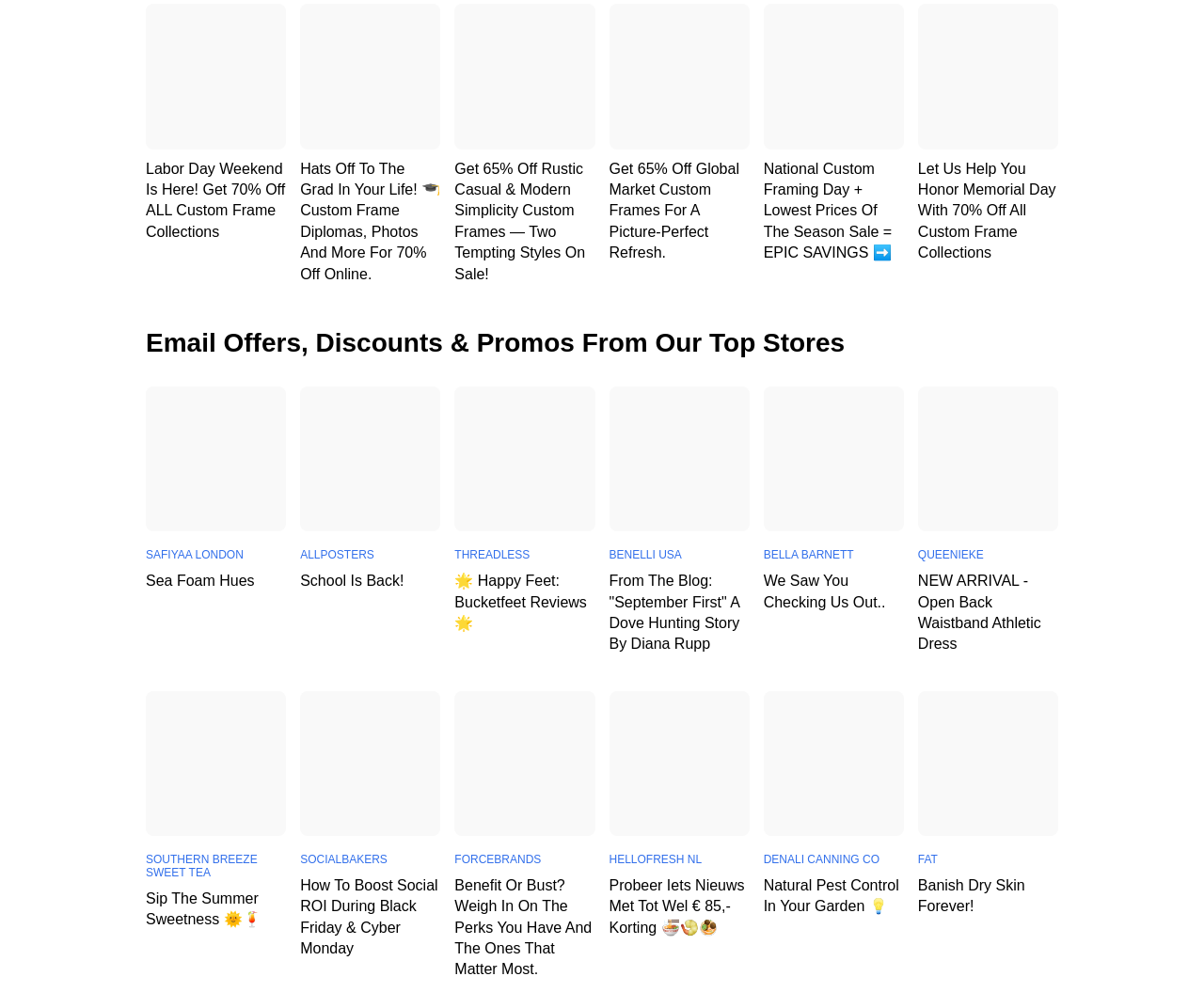Please specify the bounding box coordinates of the clickable region necessary for completing the following instruction: "Check out NEW ARRIVAL - Open Back Waistband Athletic Dress". The coordinates must consist of four float numbers between 0 and 1, i.e., [left, top, right, bottom].

[0.762, 0.383, 0.879, 0.527]